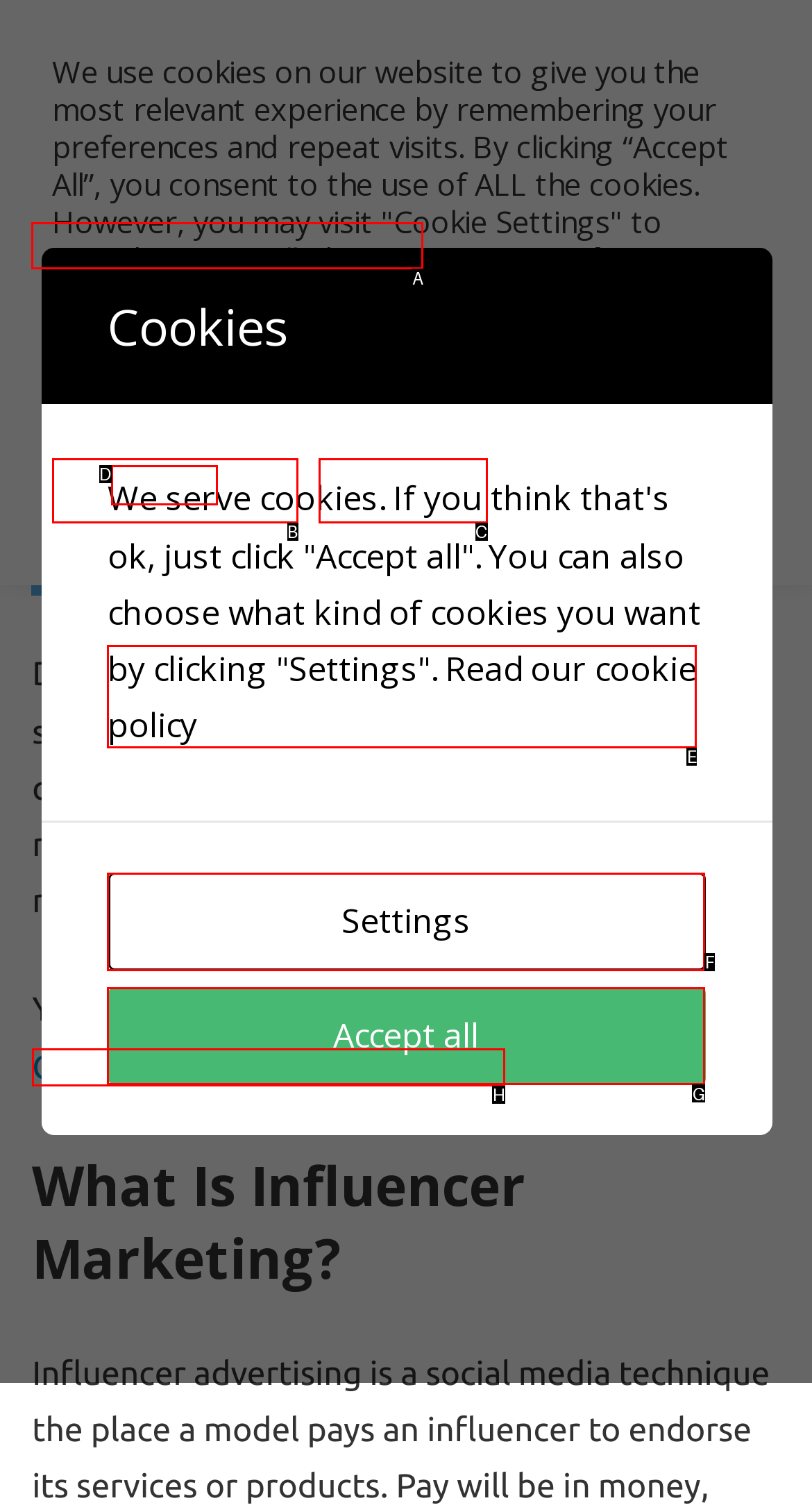Specify which element within the red bounding boxes should be clicked for this task: Read the article about SOCIAL MEDIA OPTIMIZATION Respond with the letter of the correct option.

A